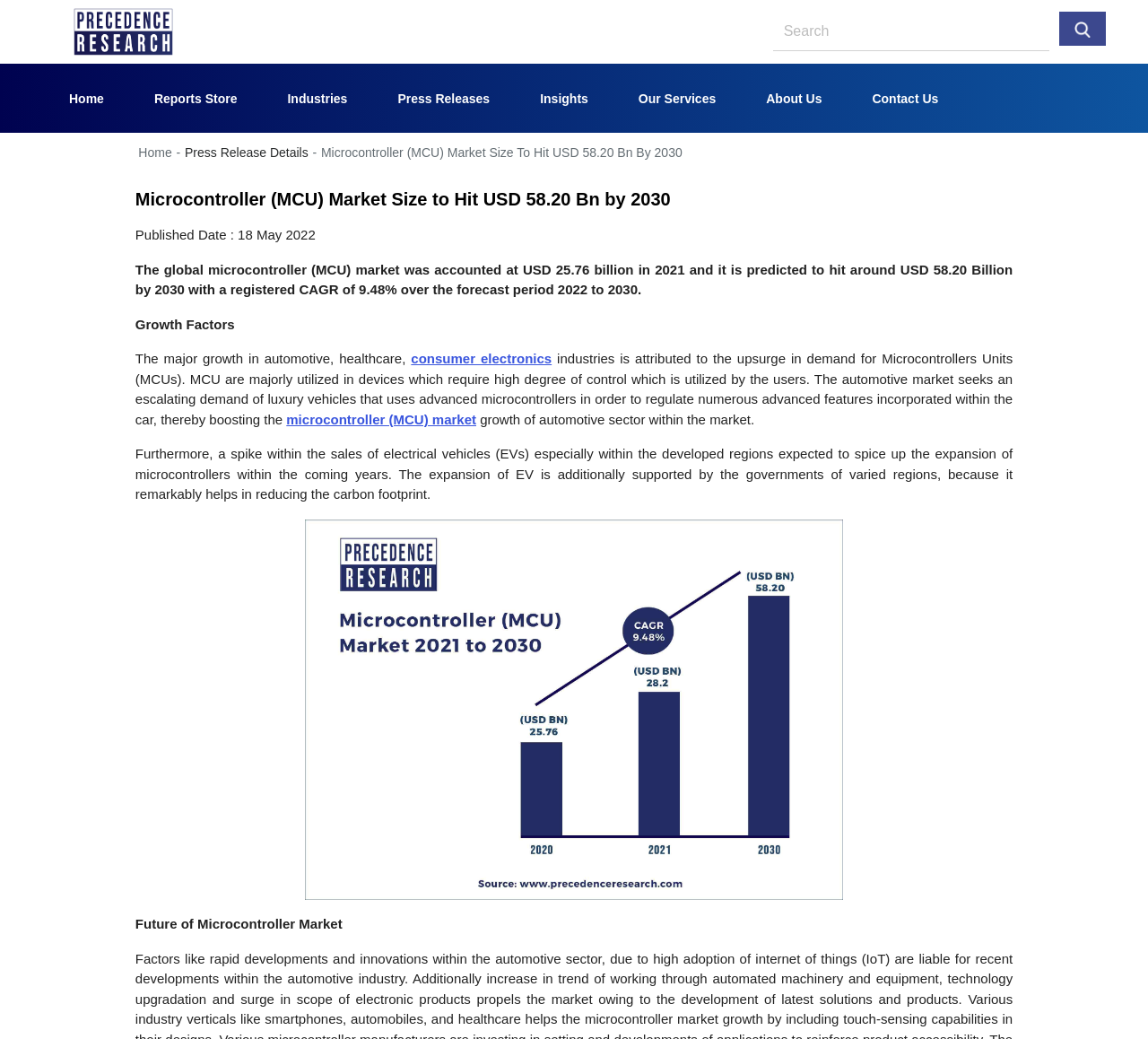Determine the bounding box coordinates for the element that should be clicked to follow this instruction: "go to Home page". The coordinates should be given as four float numbers between 0 and 1, in the format [left, top, right, bottom].

[0.04, 0.076, 0.114, 0.117]